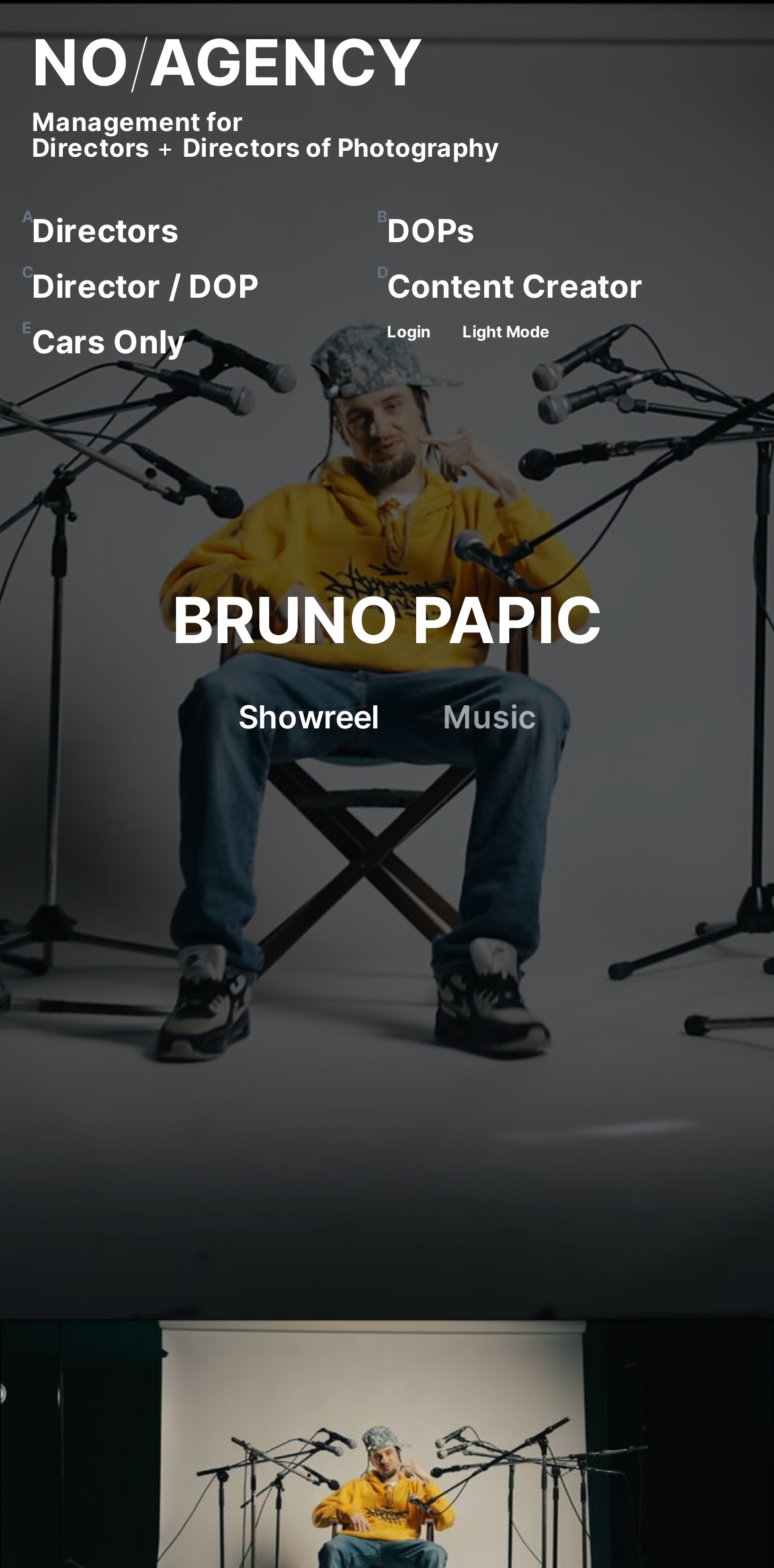Is there a login option on this page?
Look at the webpage screenshot and answer the question with a detailed explanation.

I searched for the static text element 'Login' and found it, which indicates that there is a login option on this page.